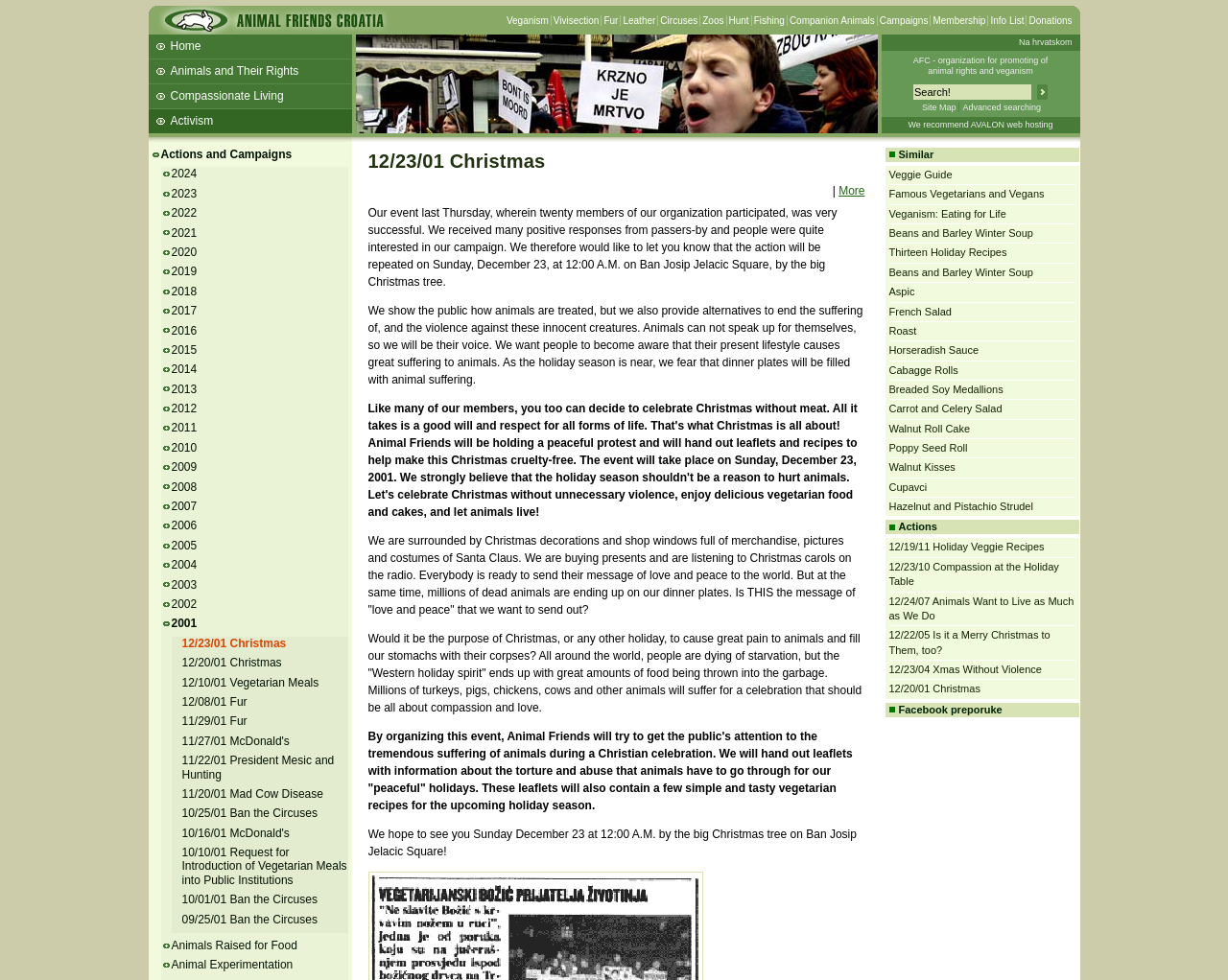What is the topic of the event on December 23?
Look at the screenshot and respond with a single word or phrase.

Christmas